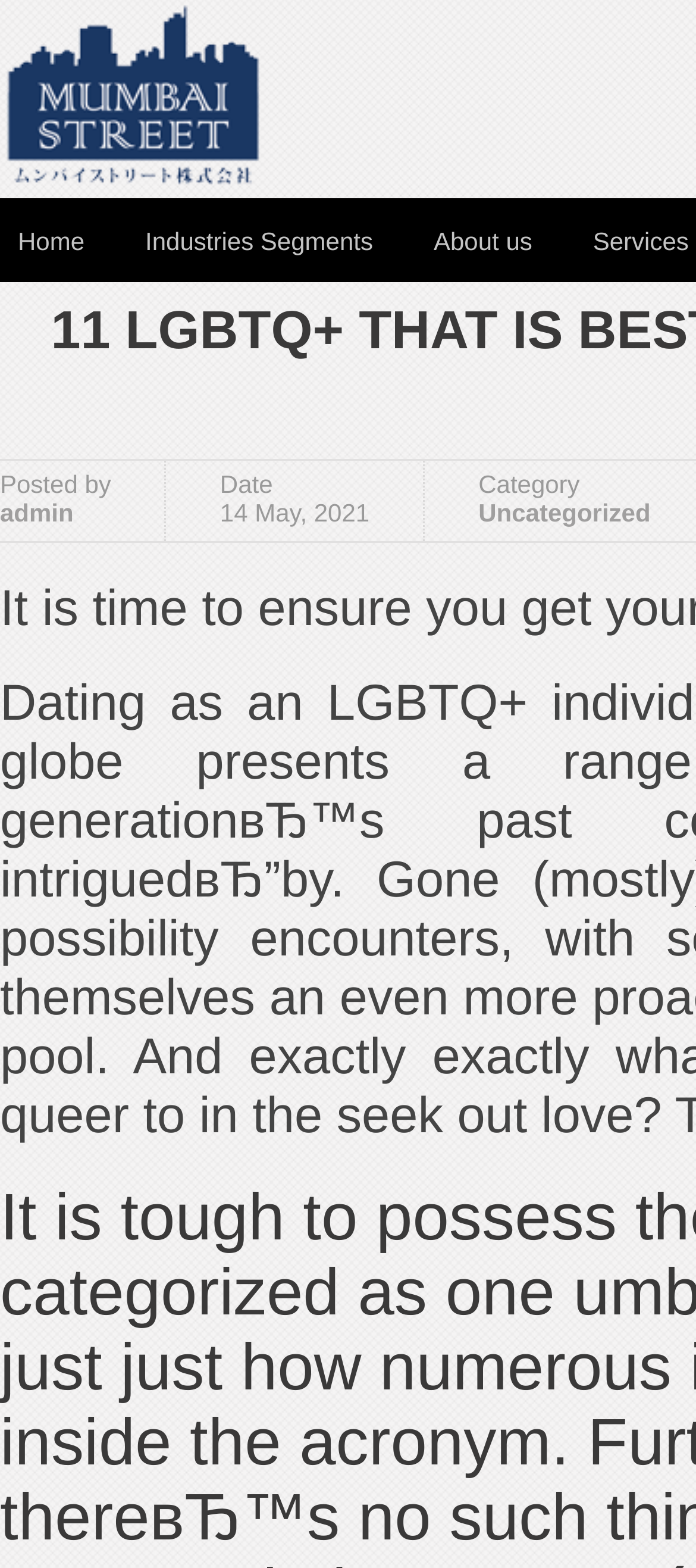Using the element description Uncategorized, predict the bounding box coordinates for the UI element. Provide the coordinates in (top-left x, top-left y, bottom-right x, bottom-right y) format with values ranging from 0 to 1.

[0.687, 0.318, 0.935, 0.336]